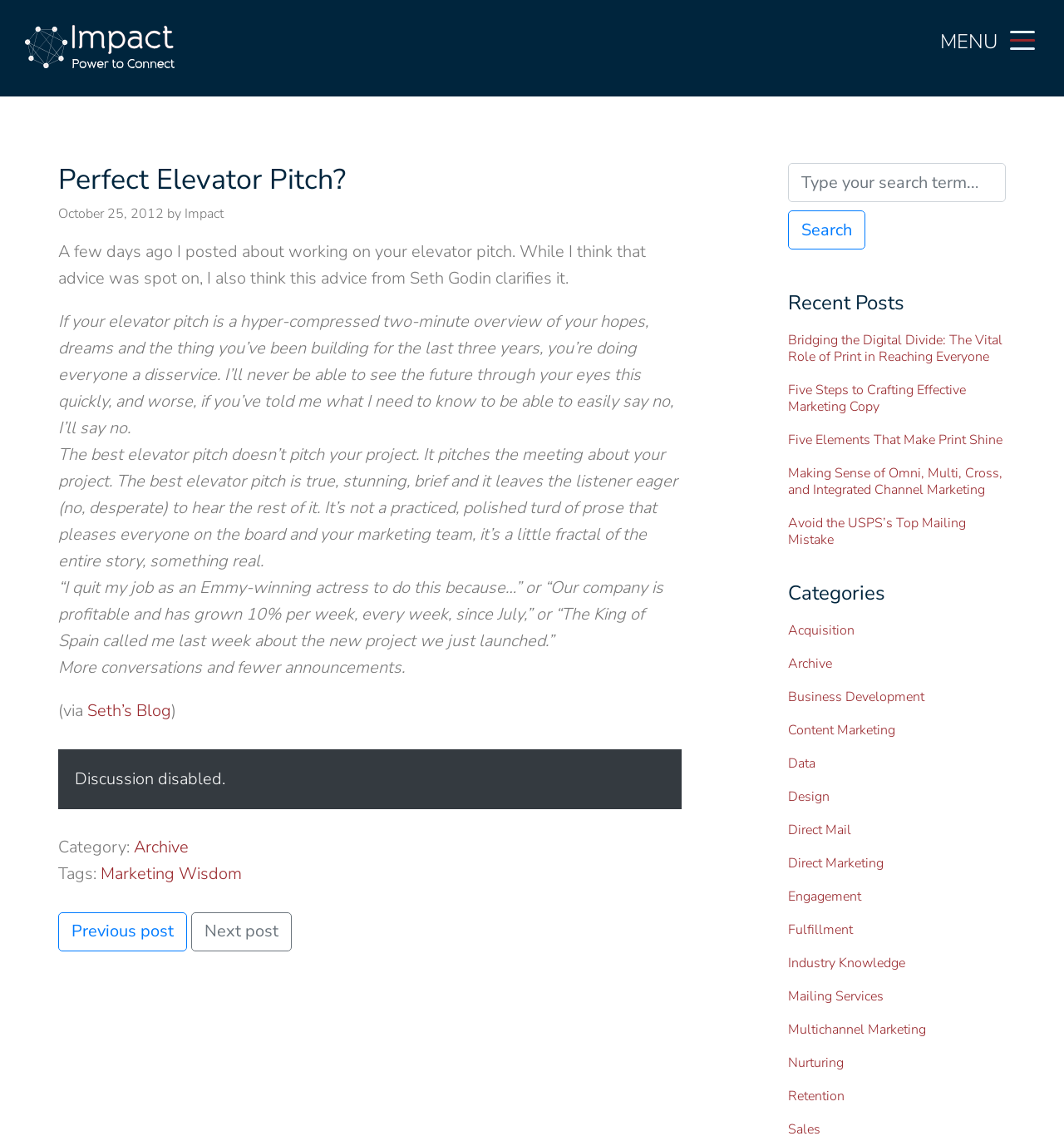Find the bounding box coordinates of the element you need to click on to perform this action: 'Toggle navigation'. The coordinates should be represented by four float values between 0 and 1, in the format [left, top, right, bottom].

[0.938, 0.023, 0.984, 0.045]